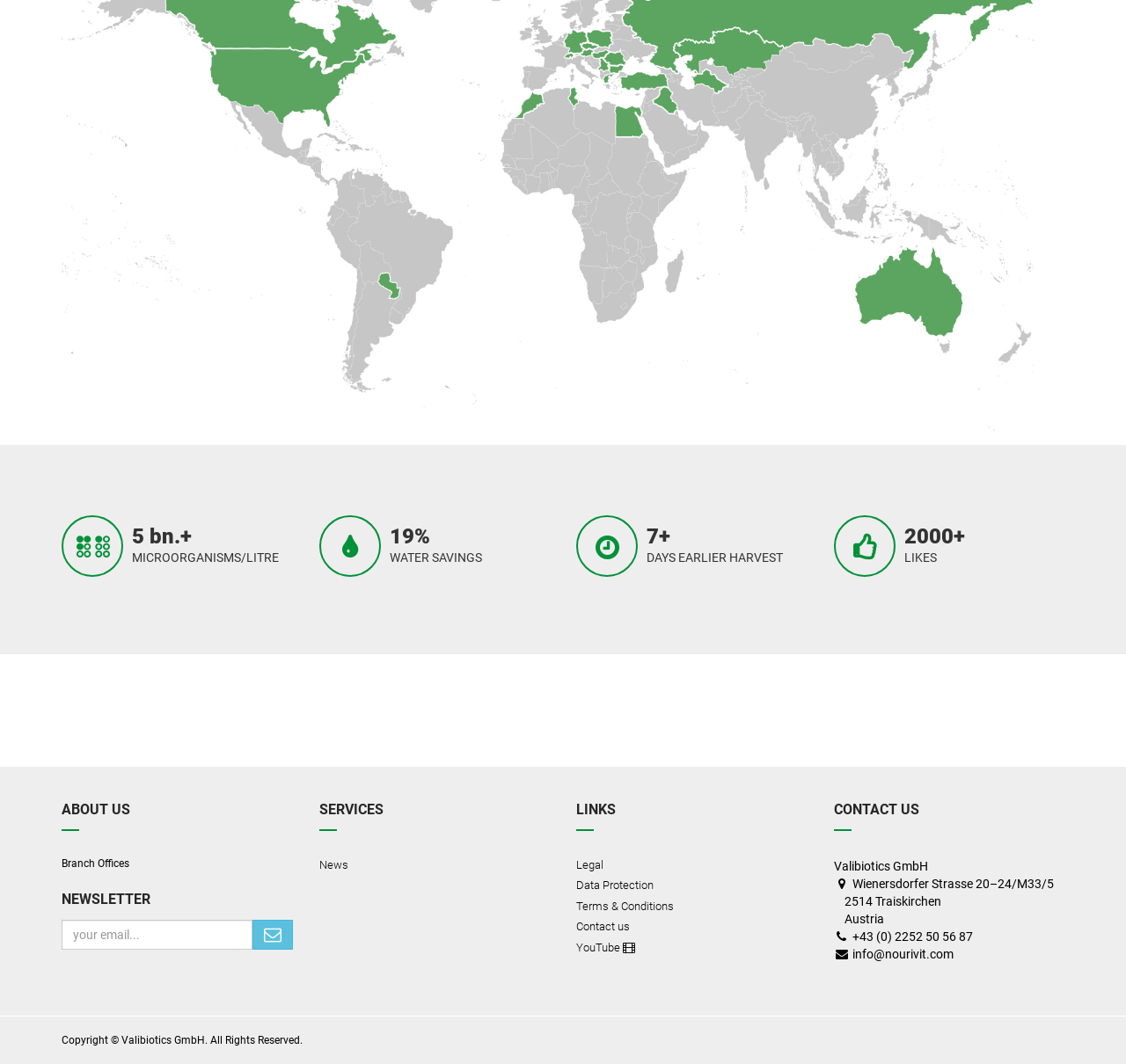Determine the bounding box coordinates of the clickable region to execute the instruction: "Subscribe to the newsletter". The coordinates should be four float numbers between 0 and 1, denoted as [left, top, right, bottom].

[0.055, 0.865, 0.224, 0.893]